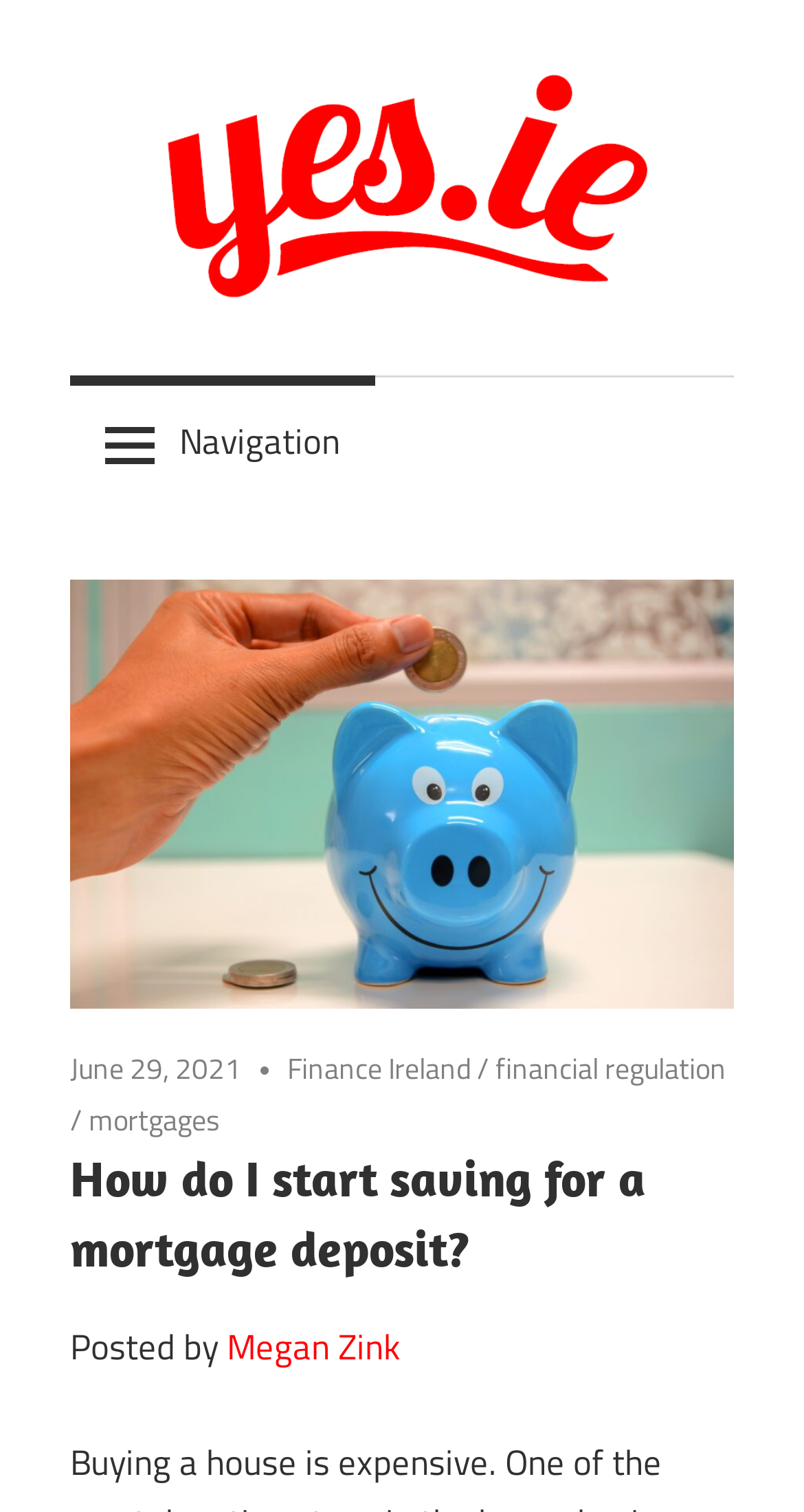Find the bounding box coordinates of the clickable area required to complete the following action: "Learn more about 'mortgages'".

[0.11, 0.725, 0.274, 0.754]